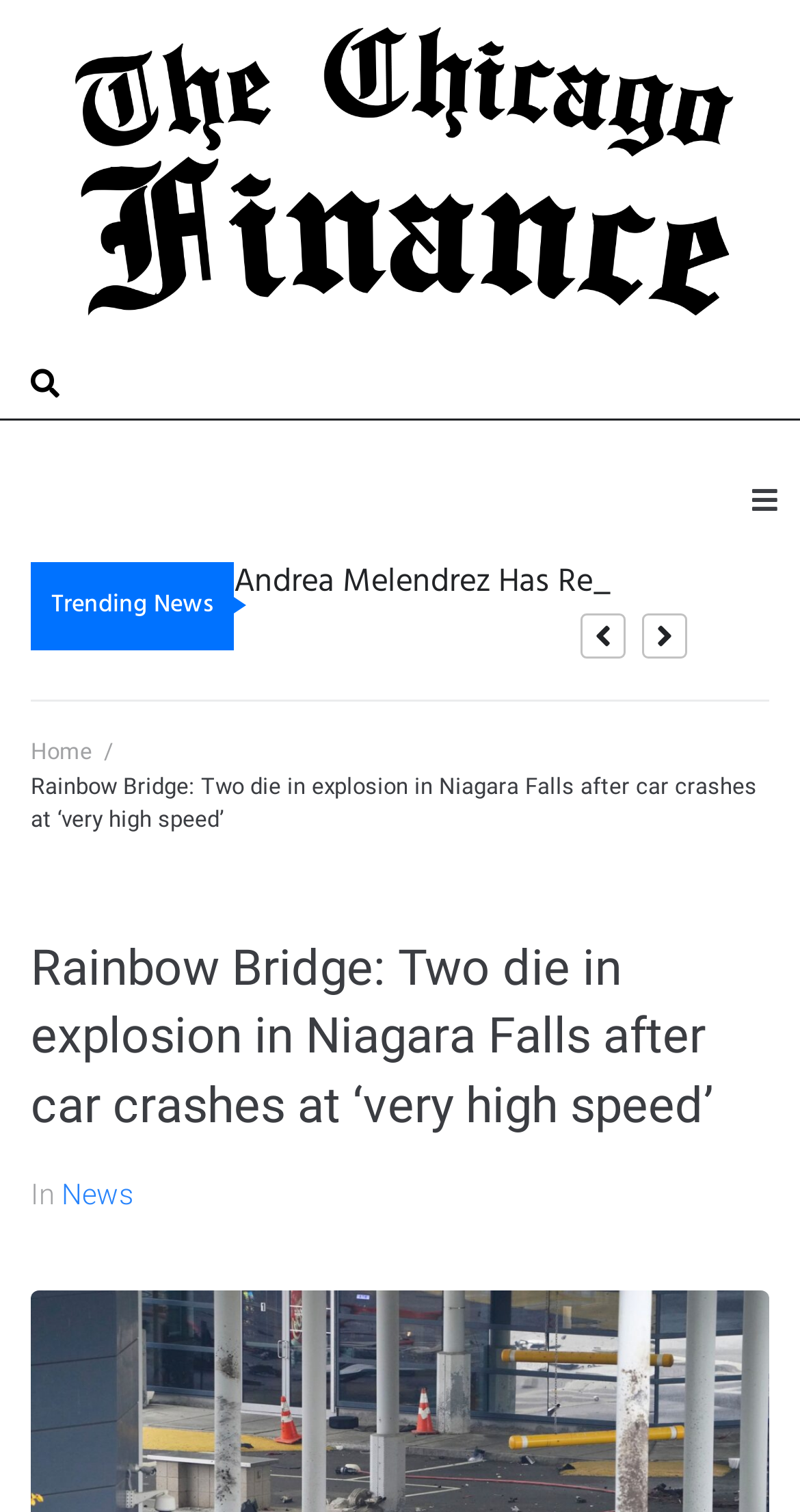From the element description: "Home", extract the bounding box coordinates of the UI element. The coordinates should be expressed as four float numbers between 0 and 1, in the order [left, top, right, bottom].

[0.038, 0.489, 0.115, 0.506]